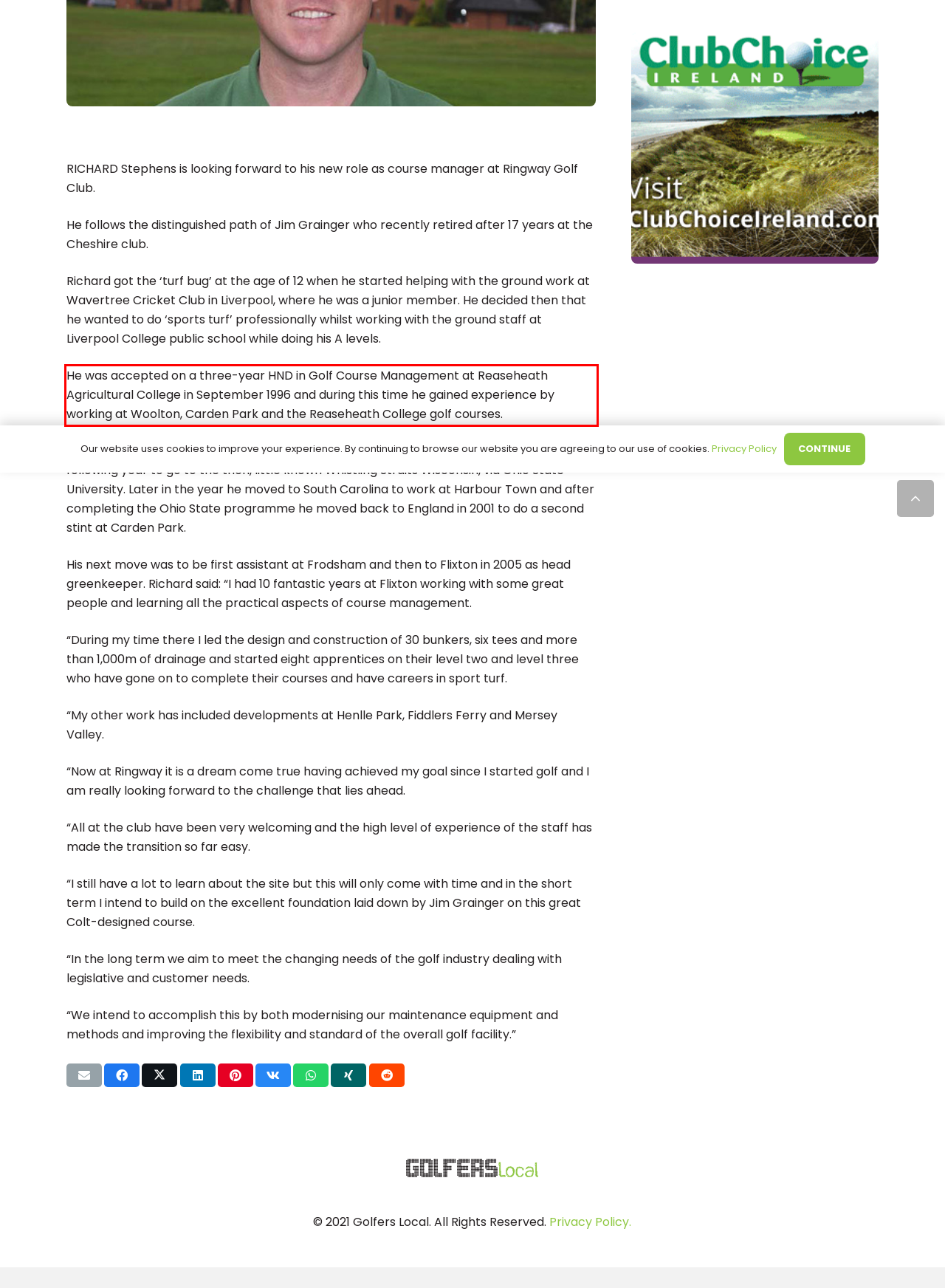Given the screenshot of a webpage, identify the red rectangle bounding box and recognize the text content inside it, generating the extracted text.

He was accepted on a three-year HND in Golf Course Management at Reaseheath Agricultural College in September 1996 and during this time he gained experience by working at Woolton, Carden Park and the Reaseheath College golf courses.